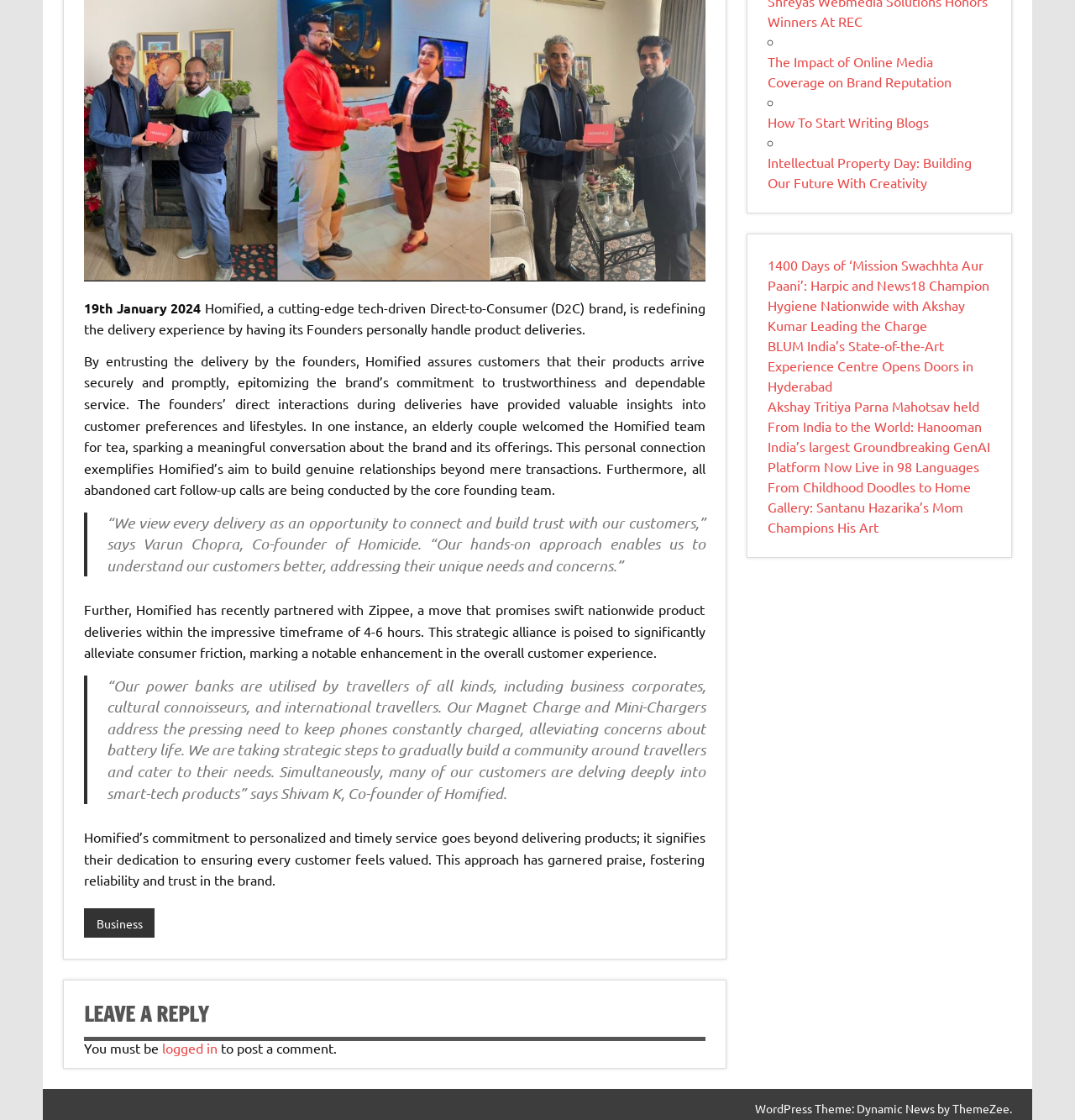Locate the bounding box coordinates of the UI element described by: "How To Start Writing Blogs". Provide the coordinates as four float numbers between 0 and 1, formatted as [left, top, right, bottom].

[0.714, 0.101, 0.864, 0.116]